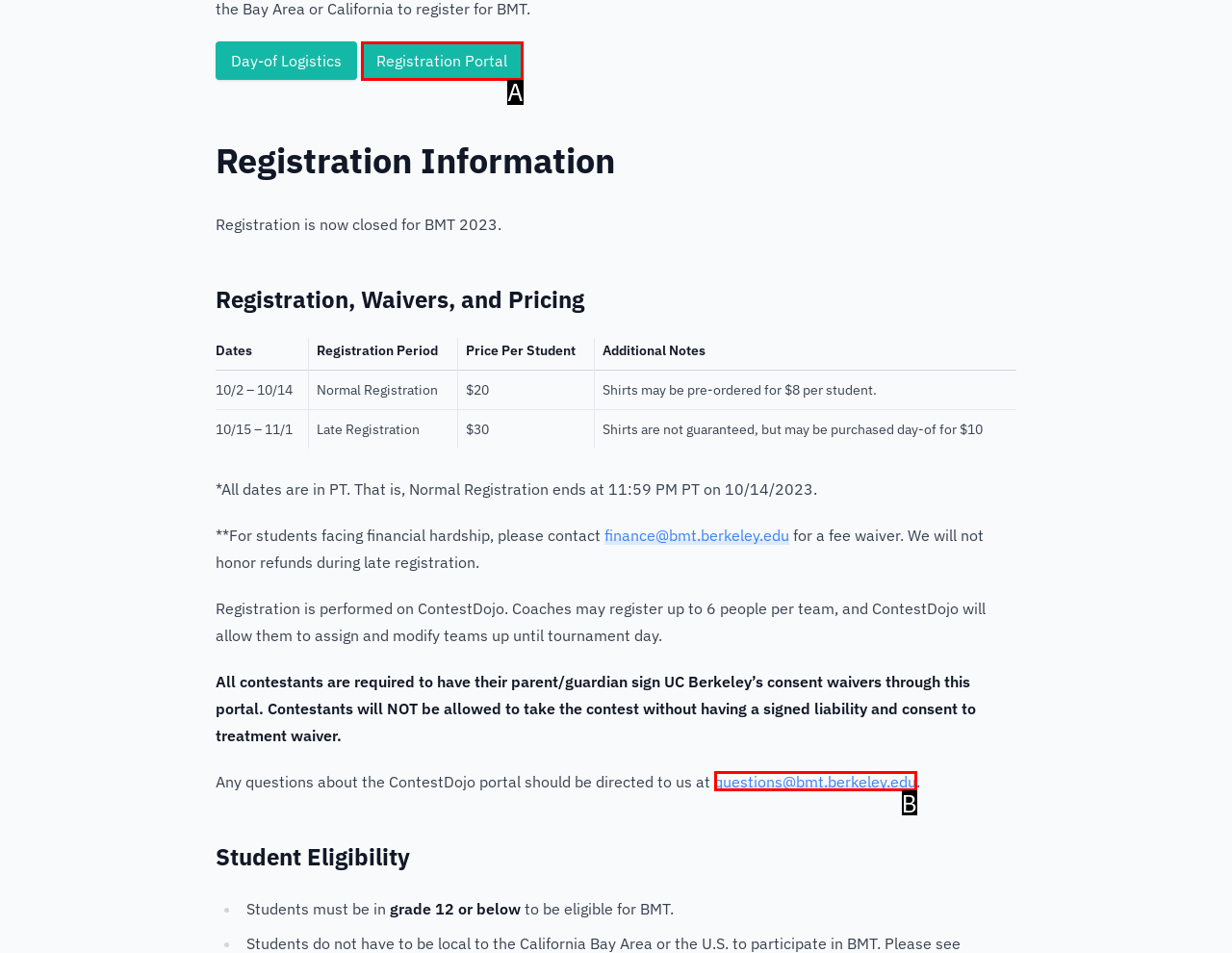Based on the description: Registration Portal, select the HTML element that best fits. Reply with the letter of the correct choice from the options given.

A